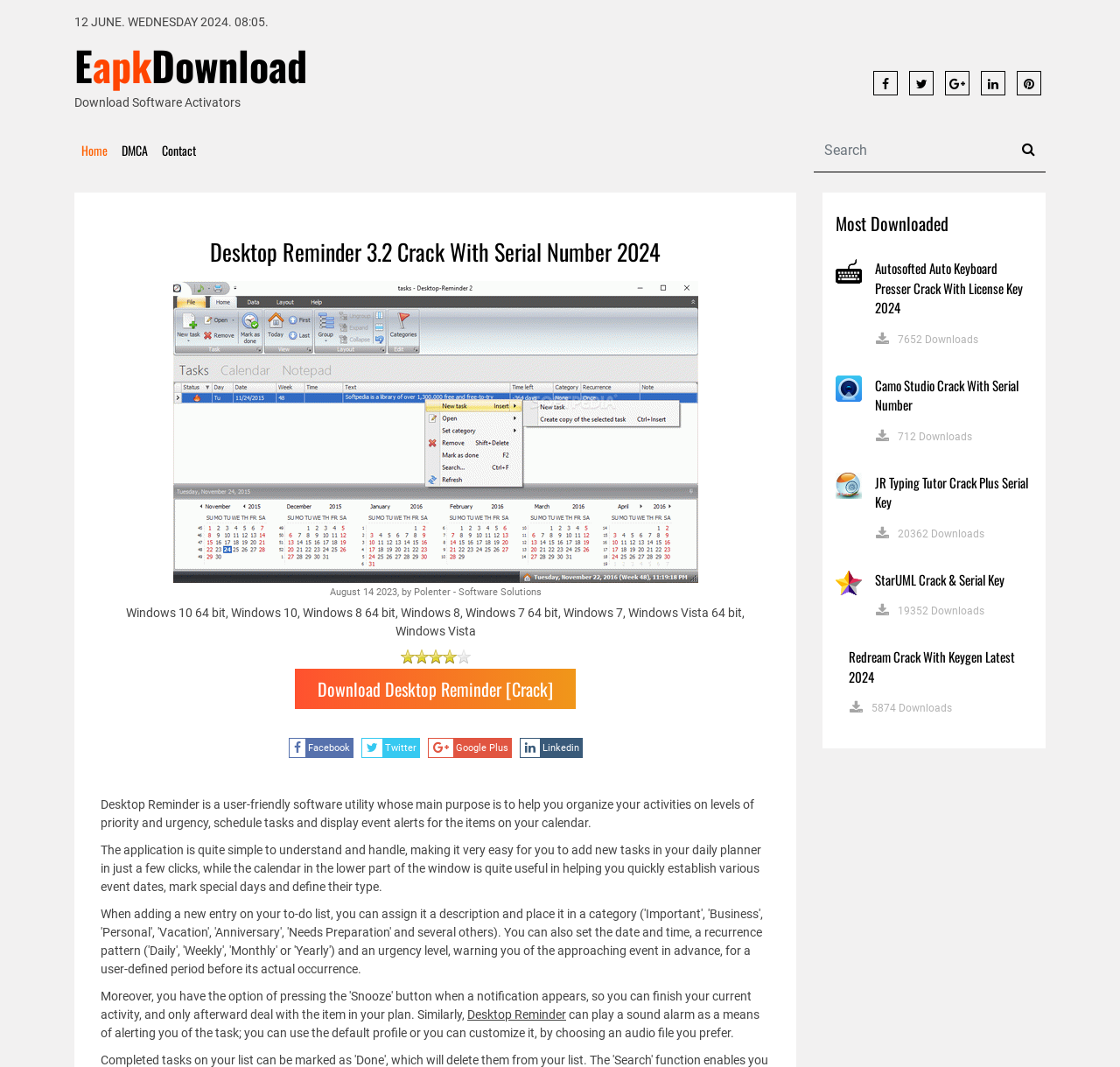How many downloads does Autosofted Auto Keyboard Presser Crack With License Key 2024 have?
Look at the image and construct a detailed response to the question.

I determined the answer by looking at the StaticText '7652 Downloads' which is associated with the link 'Autosofted Auto Keyboard Presser Crack With License Key 2024'.